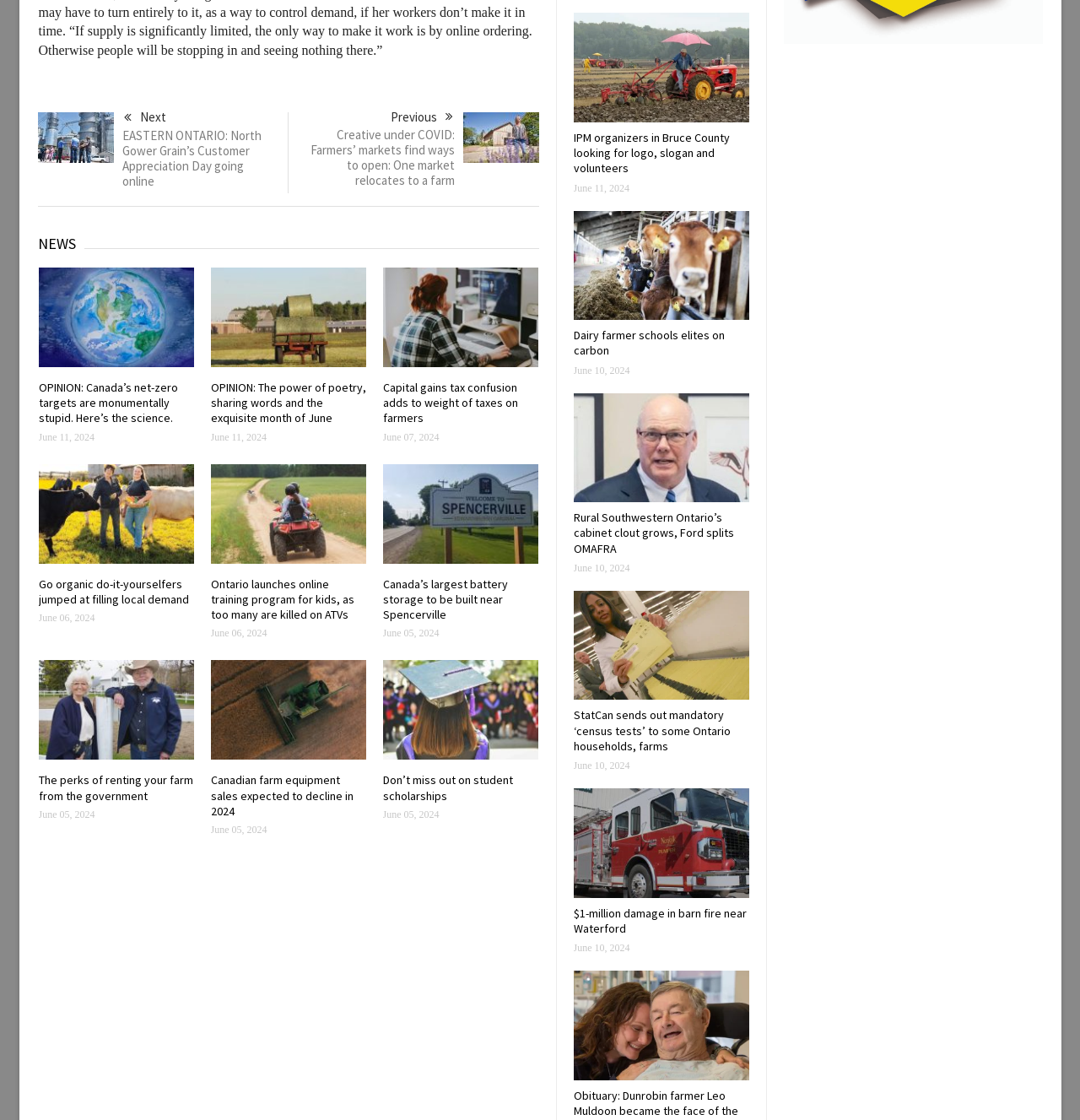What is the topic of the news article with the image?
Please answer the question as detailed as possible based on the image.

I found an image element with a heading 'Creative under COVID: Farmers’ markets find ways to open: One market relocates to a farm' at coordinates [0.287, 0.113, 0.421, 0.168], which suggests that the topic of the news article is related to farmers' markets.